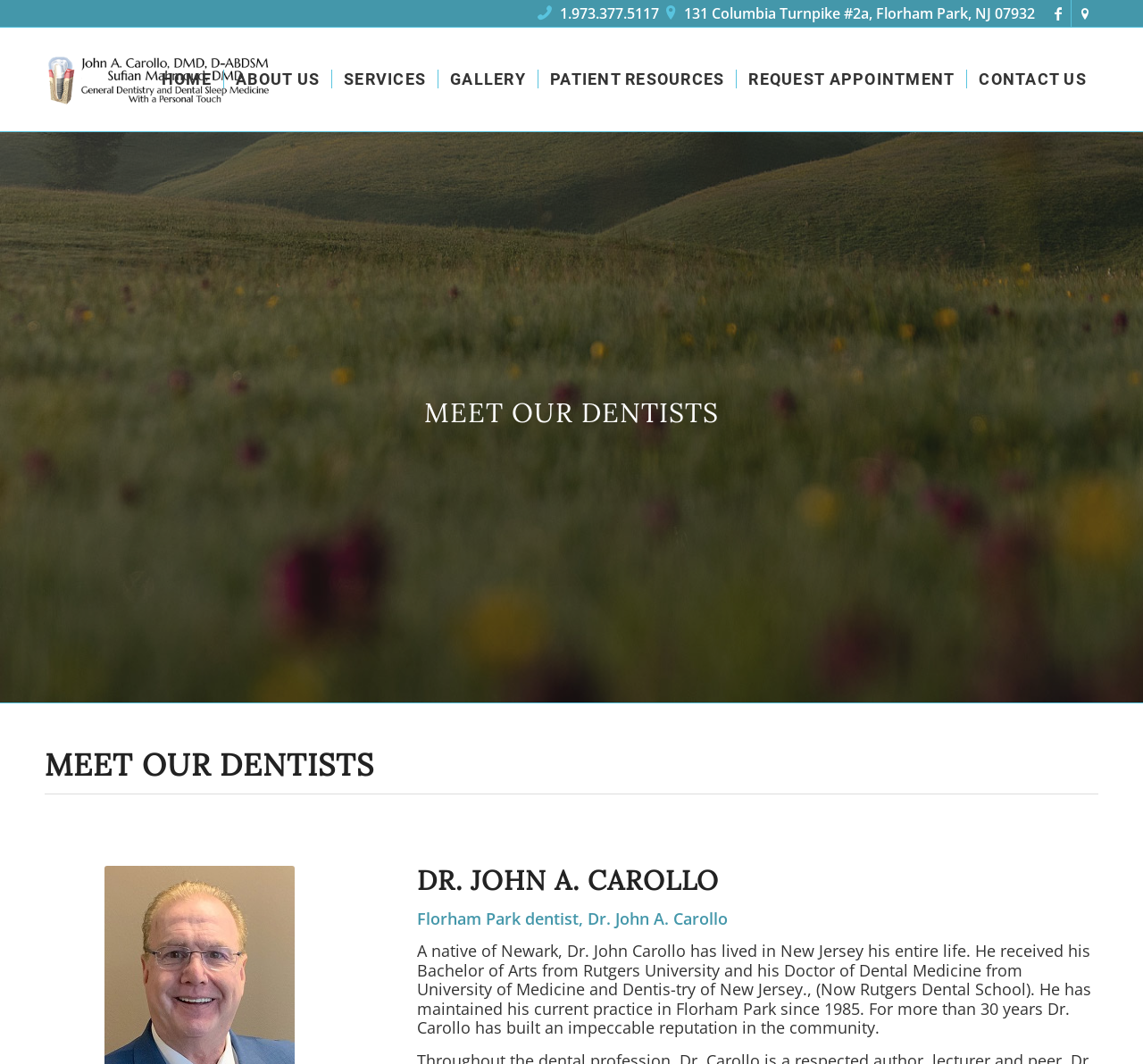Answer the following in one word or a short phrase: 
What is the phone number of the dentist's office?

1.973.377.5117